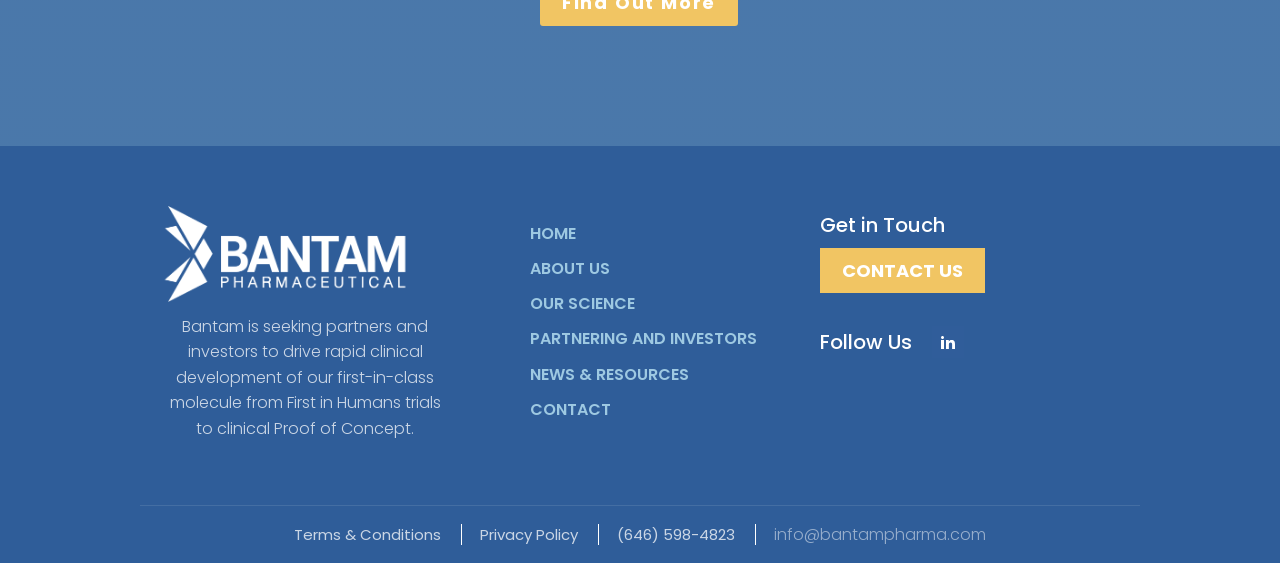Identify the bounding box of the HTML element described as: "News & Resources".

[0.414, 0.633, 0.591, 0.696]